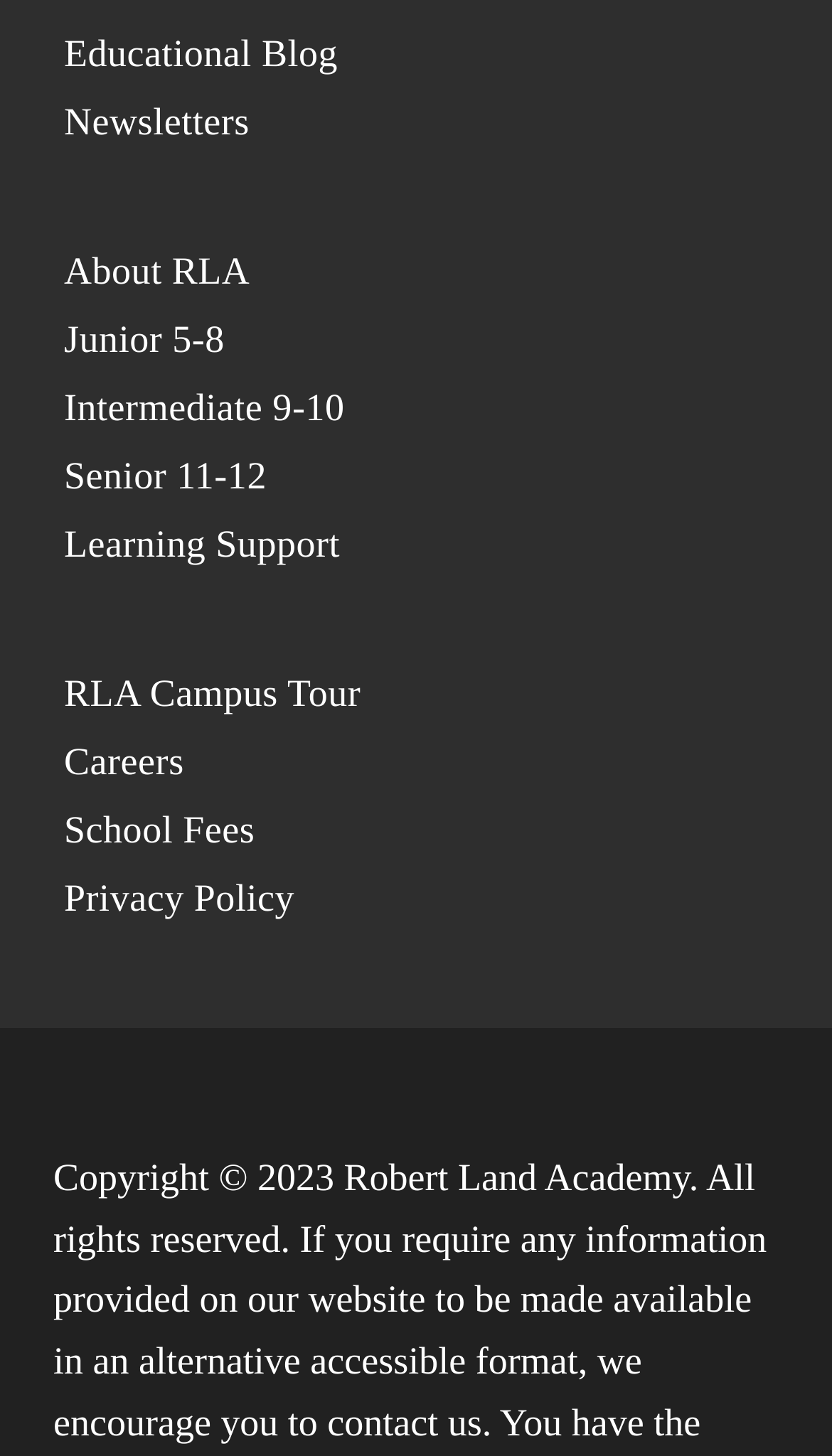Locate the bounding box coordinates of the area where you should click to accomplish the instruction: "learn about RLA".

[0.077, 0.171, 0.3, 0.209]